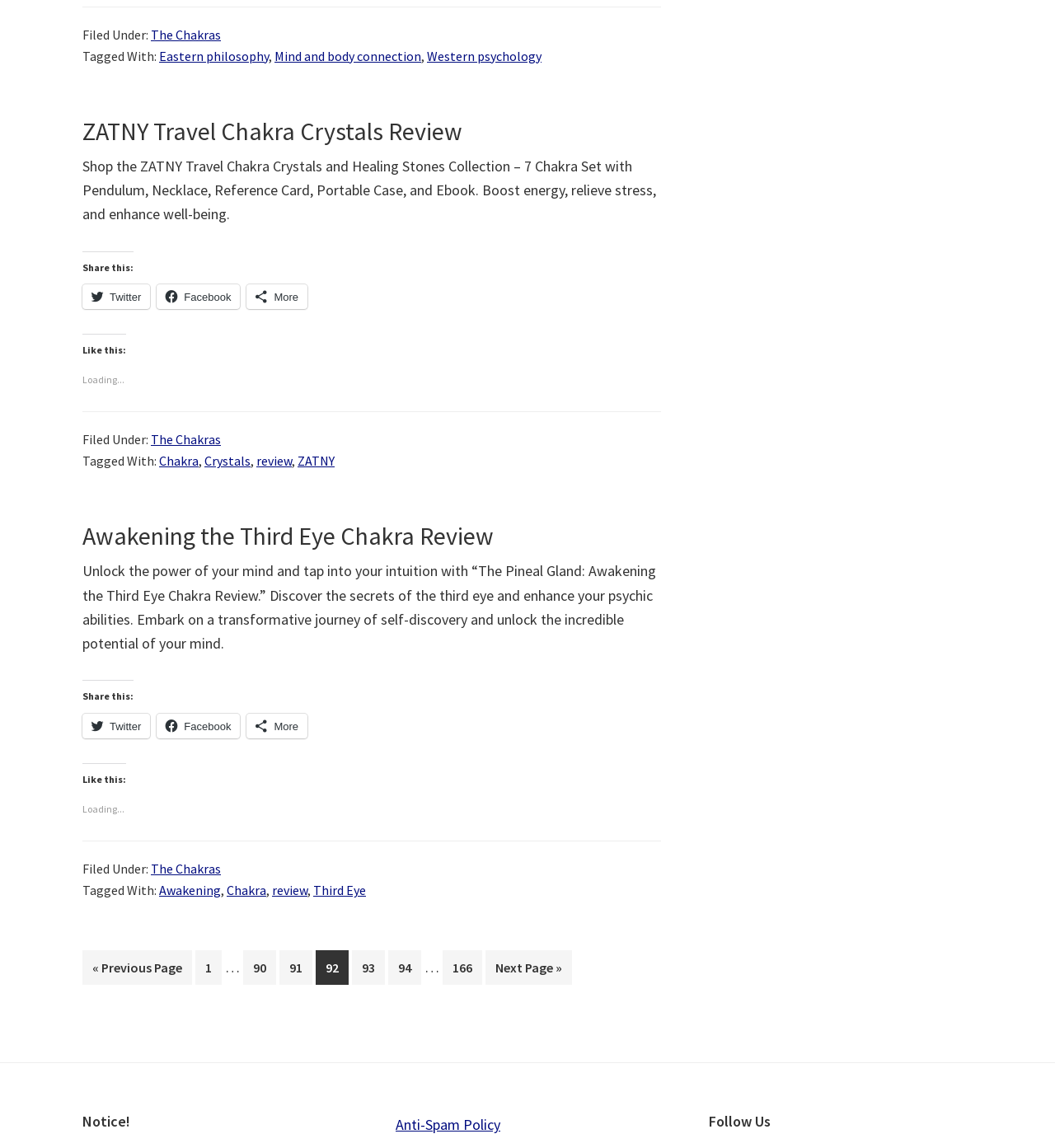What is the purpose of the 'Share this:' section?
Please give a well-detailed answer to the question.

I analyzed the 'Share this:' section and found links to social media platforms such as Twitter, Facebook, and More, which suggests that the purpose of this section is to share the article on social media.